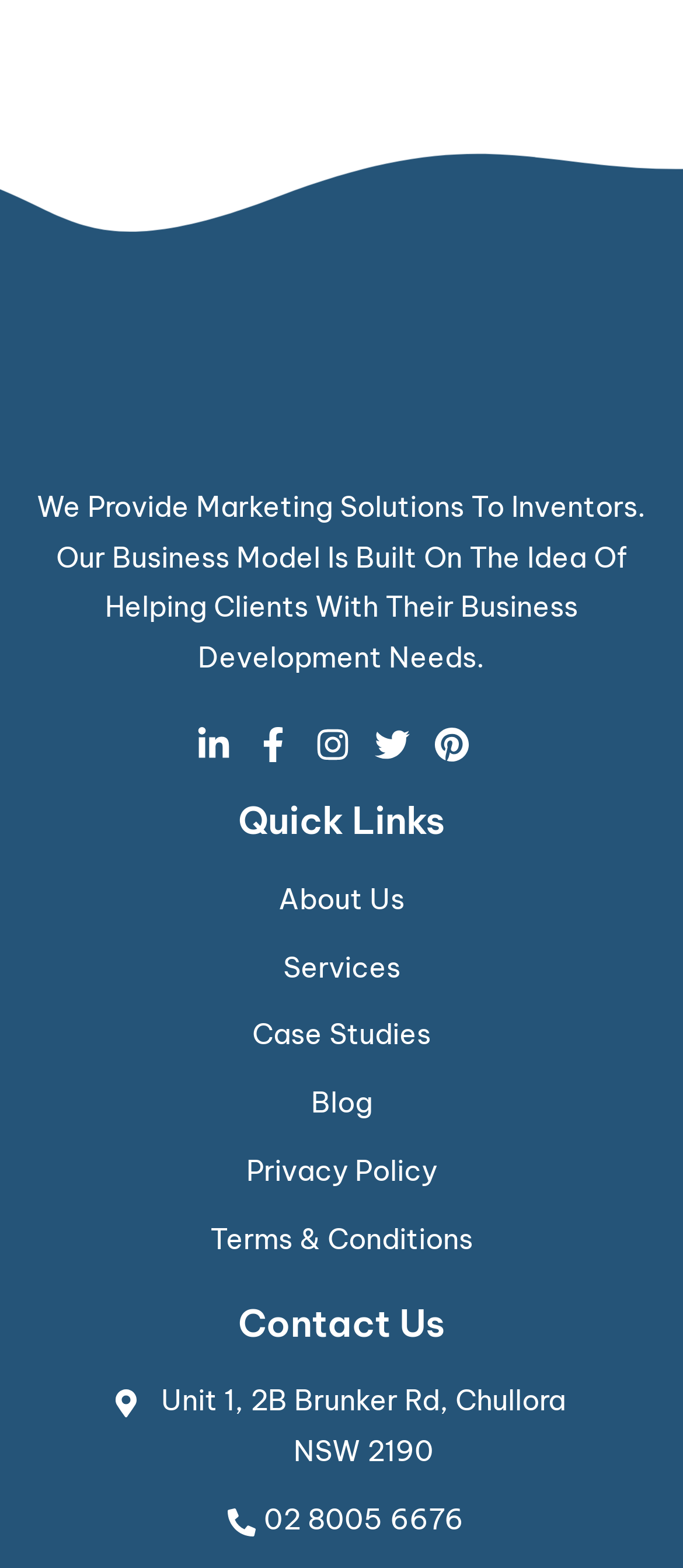Observe the image and answer the following question in detail: How many links are under Quick Links?

The number of links under Quick Links can be determined by counting the link elements that appear after the StaticText element with the text 'Quick Links'. There are 6 links: About Us, Services, Case Studies, Blog, Privacy Policy, and Terms & Conditions.